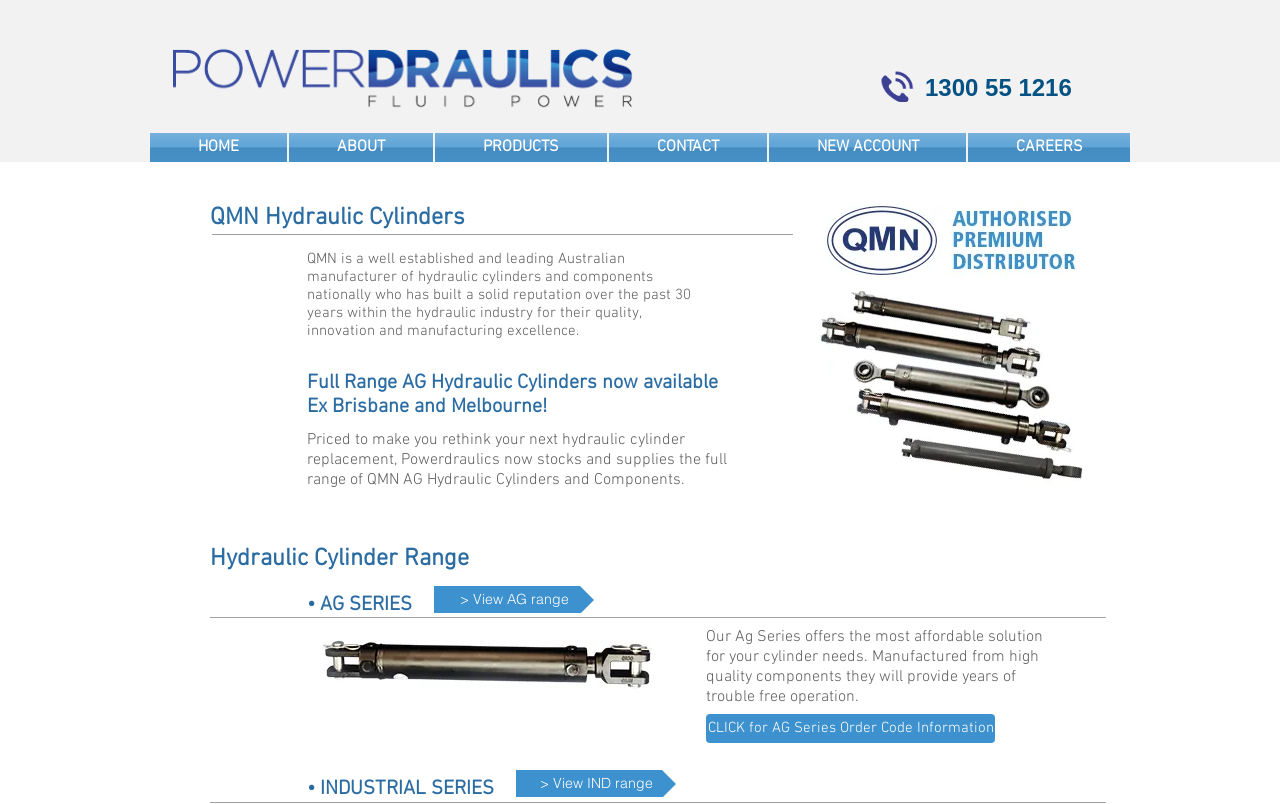What is the name of the company?
Please elaborate on the answer to the question with detailed information.

The company name is obtained from the logo image 'Powerdraulics-Logo.gif' at the top left corner of the webpage, which is also a link to the company's homepage.